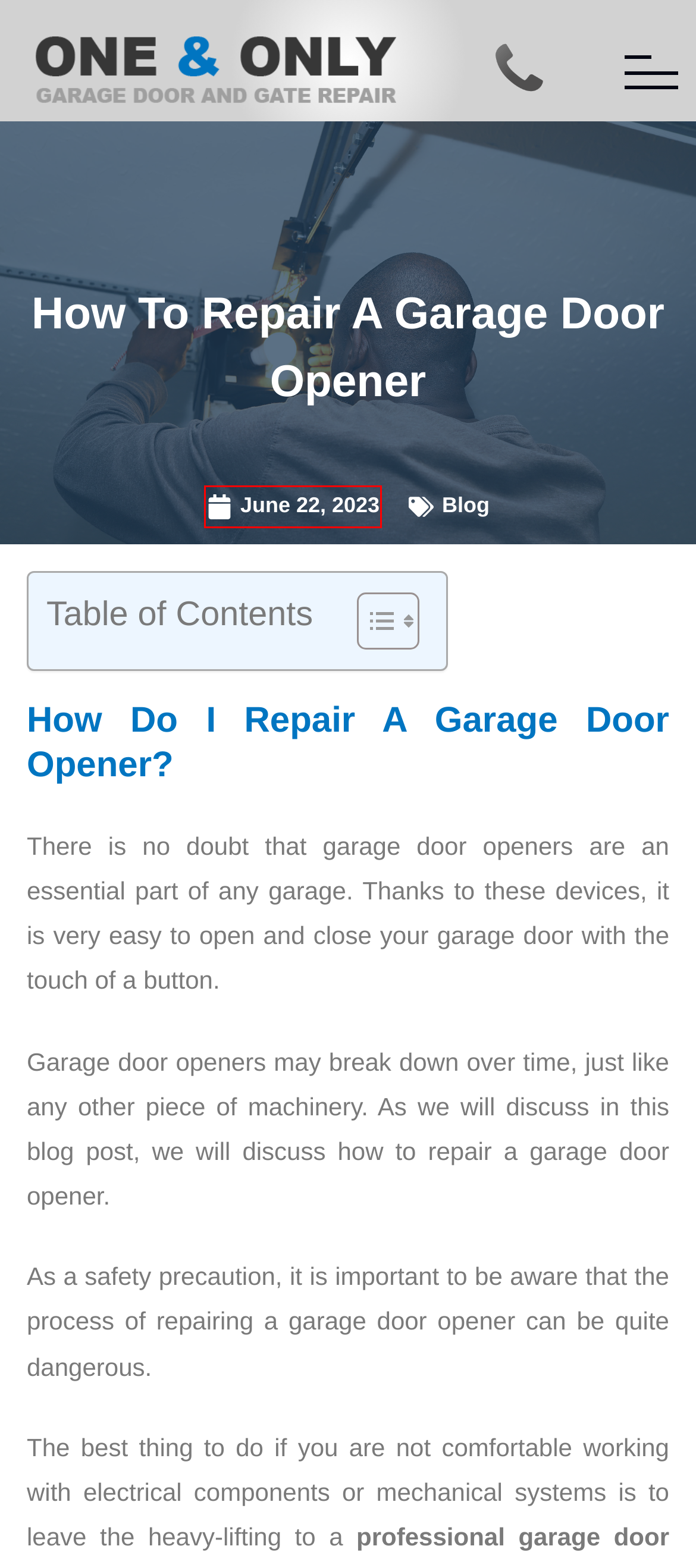You are looking at a screenshot of a webpage with a red bounding box around an element. Determine the best matching webpage description for the new webpage resulting from clicking the element in the red bounding box. Here are the descriptions:
A. North Hills Garage & Gate Services (833) 210-3772 *$39 Repair
B. Riverside Garage & Gate Services (833) 210-3772 *$39 Repair
C. South Gate Garage & Gate Services (833) 210-3772 *$39 Repair
D. Why Does My Automatic Gate Open By Itself? - One & Only Blog
E. Cerritos Garage & Gate Services (833) 210-3772 *$39 Repair
F. Blog Archives - One & Only Garage & Gates
G. La Crescenta Garage & Gate Services (833) 210-3772 *$39 Repair
H. June 22, 2023 - One & Only Garage & Gates

H